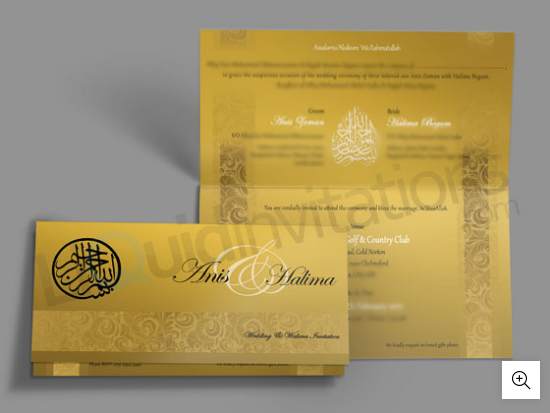Give a thorough caption of the image, focusing on all visible elements.

The image features an elegant invitation card, designed specifically for a wedding, showcasing a lavish gold color scheme that exudes luxury. The layout consists of a folded invitation with intricate decorative elements that complement the overall aesthetic. Prominently displayed on the front are the names "Anis & Fatima" in an elegant font, along with intricate calligraphy that highlights their significance.

Inside, the invitation provides essential details about the wedding ceremony, including the names of the bride and groom—"Hira Ganna" and "Fatima Begum"—as well as the location, "Golf & Country Club, Cold Norton." The intricate design exudes sophistication, perfectly blending tradition and modern elegance, making it a standout choice for Asian wedding celebrations.

This beautiful card represents not only the couple's love story but also serves as a cherished keepsake for guests, inviting them to share in the joyous occasion.